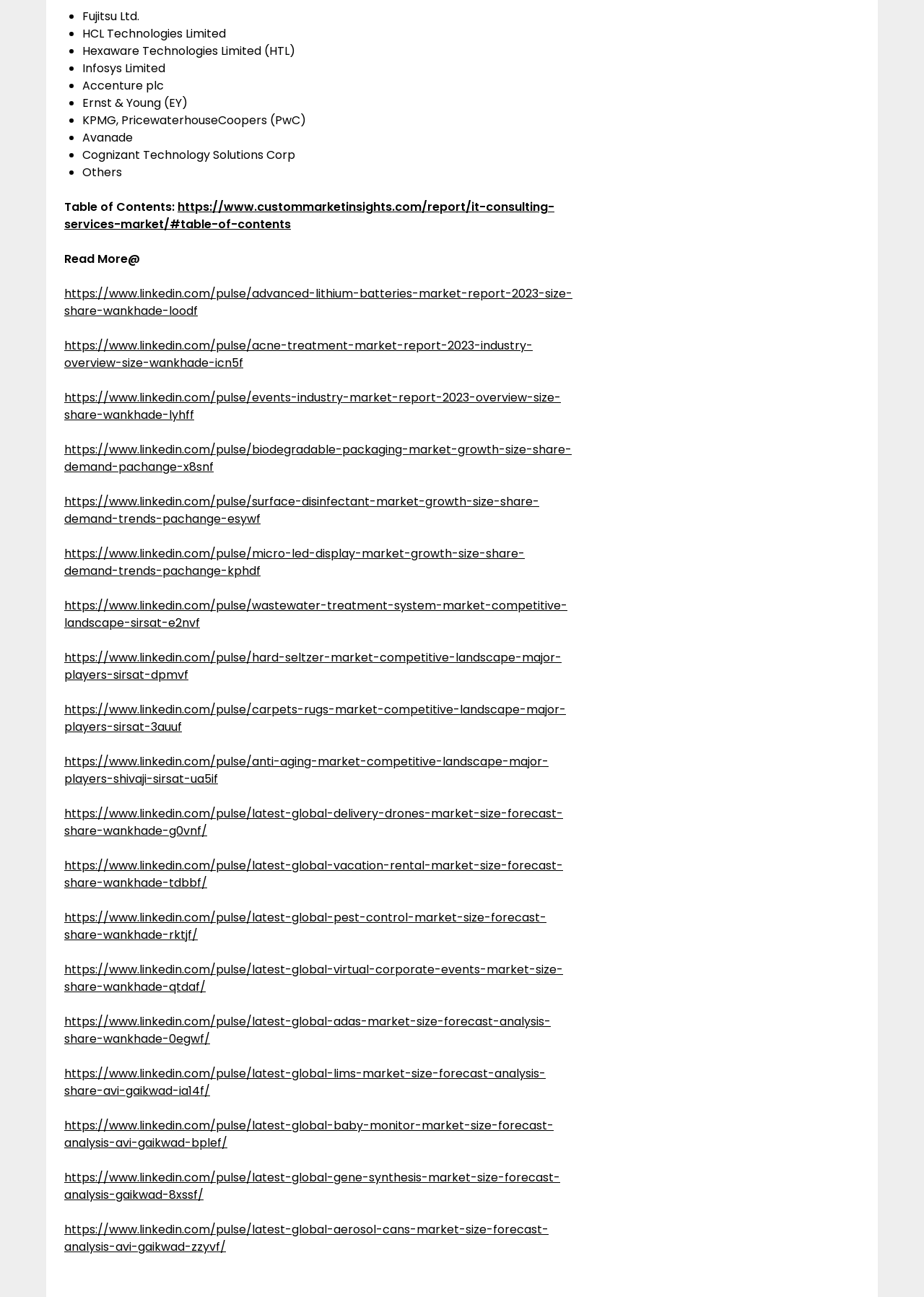Find the bounding box coordinates of the element's region that should be clicked in order to follow the given instruction: "Sort messages by date". The coordinates should consist of four float numbers between 0 and 1, i.e., [left, top, right, bottom].

None